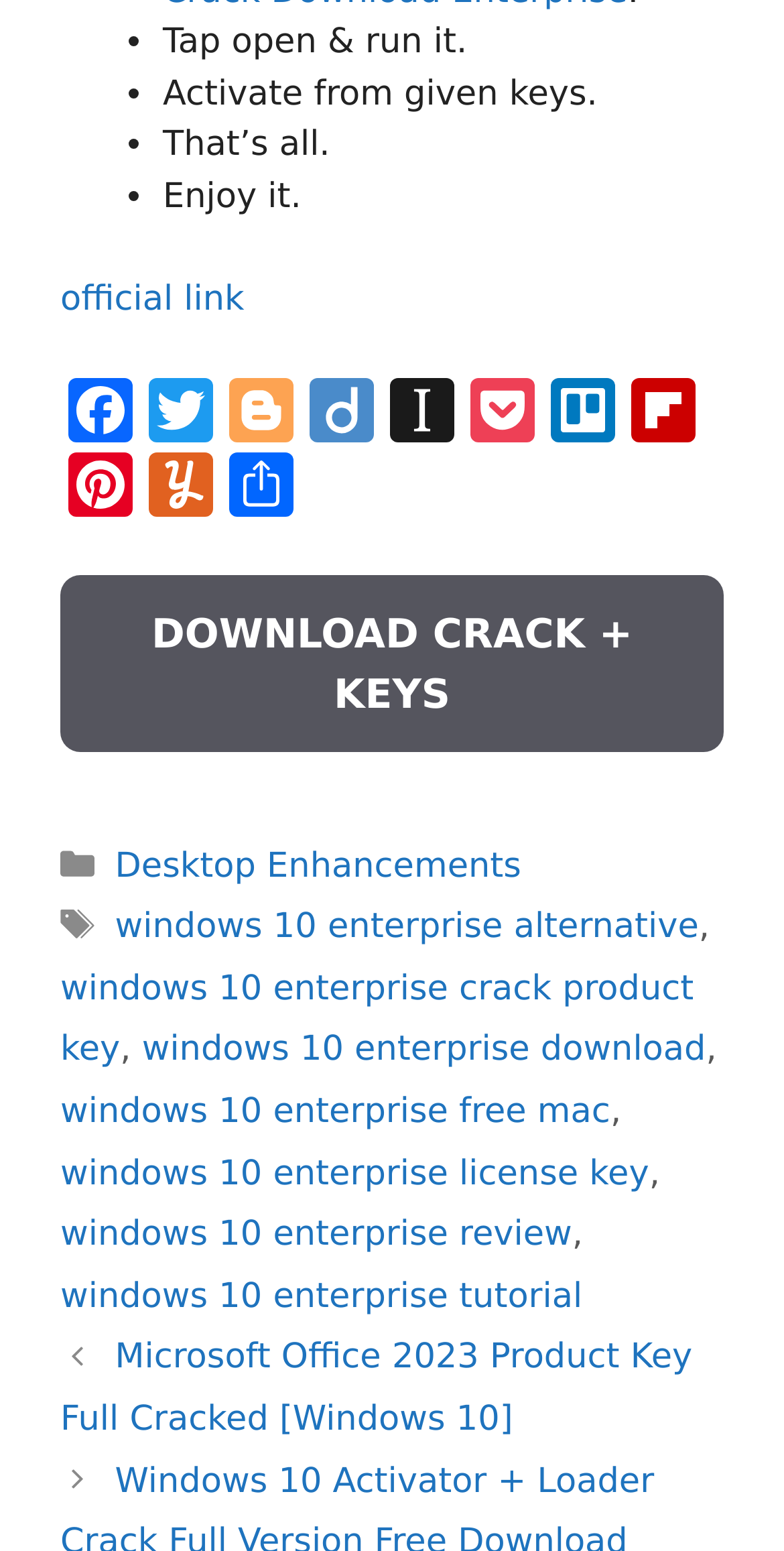How many social media links are available?
Using the image as a reference, give a one-word or short phrase answer.

9